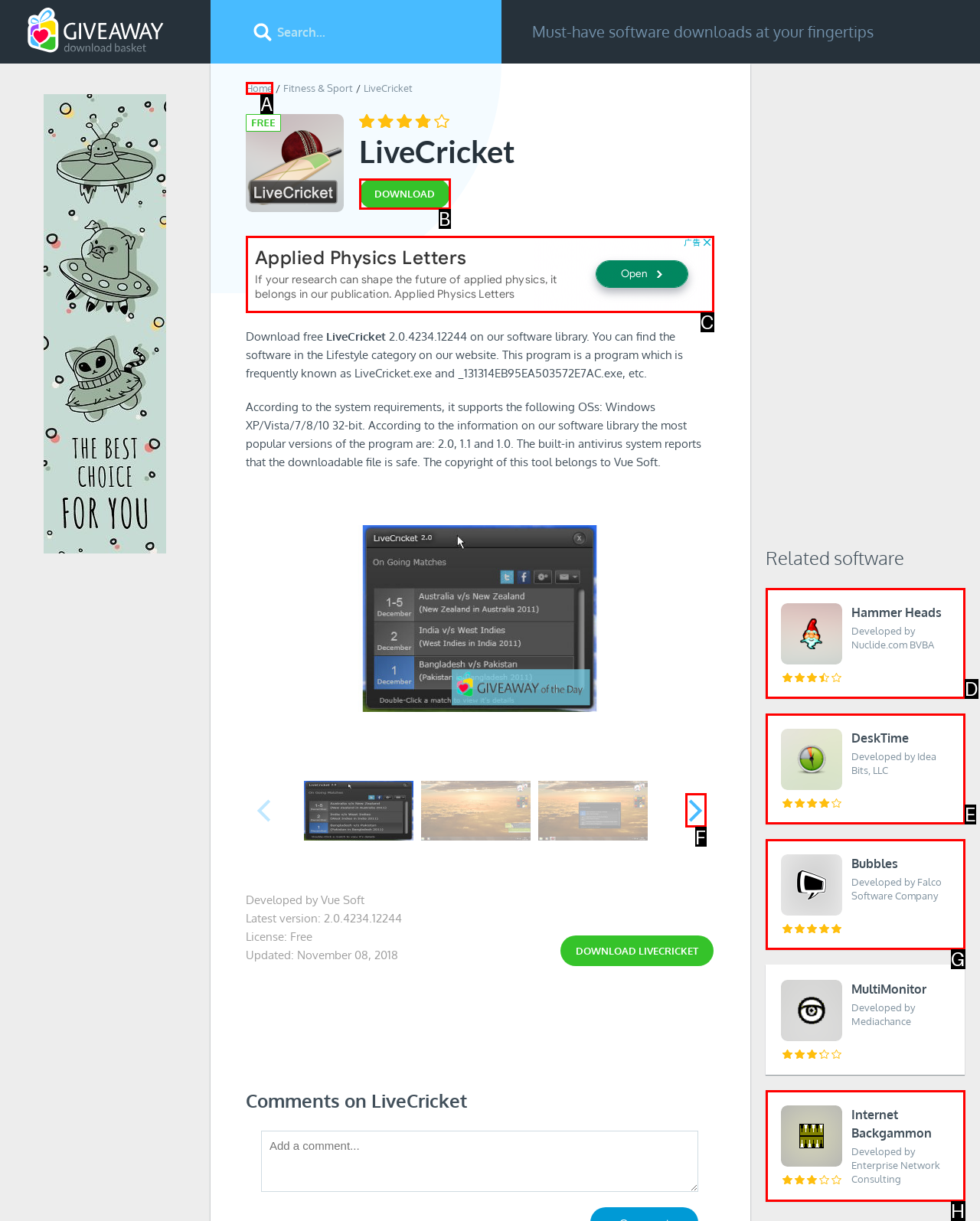Select the HTML element that corresponds to the description: aria-label="Next slide". Answer with the letter of the matching option directly from the choices given.

F